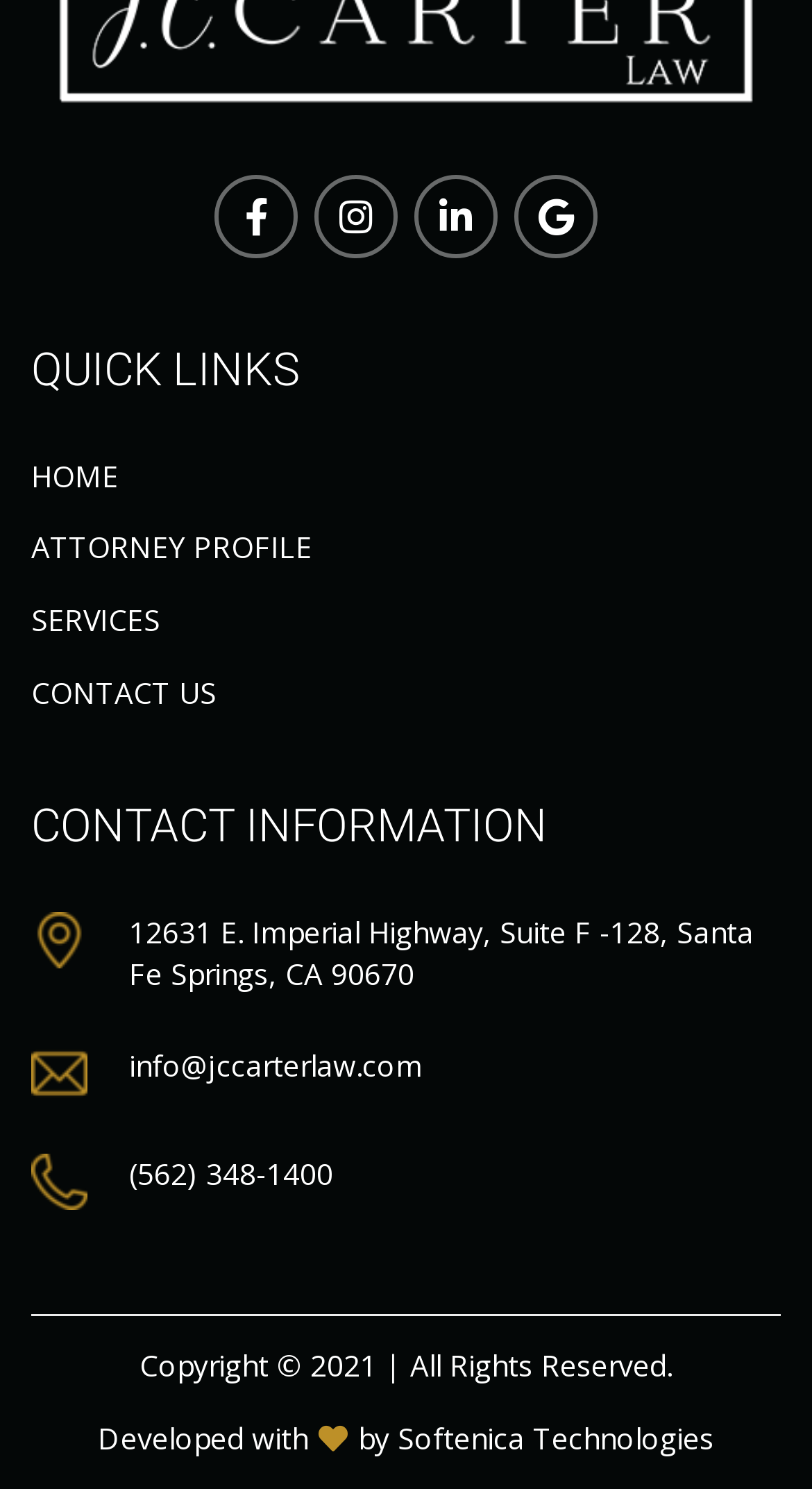Reply to the question with a brief word or phrase: What social media platforms are linked?

Facebook, Instagram, LinkedIn, Vimeo